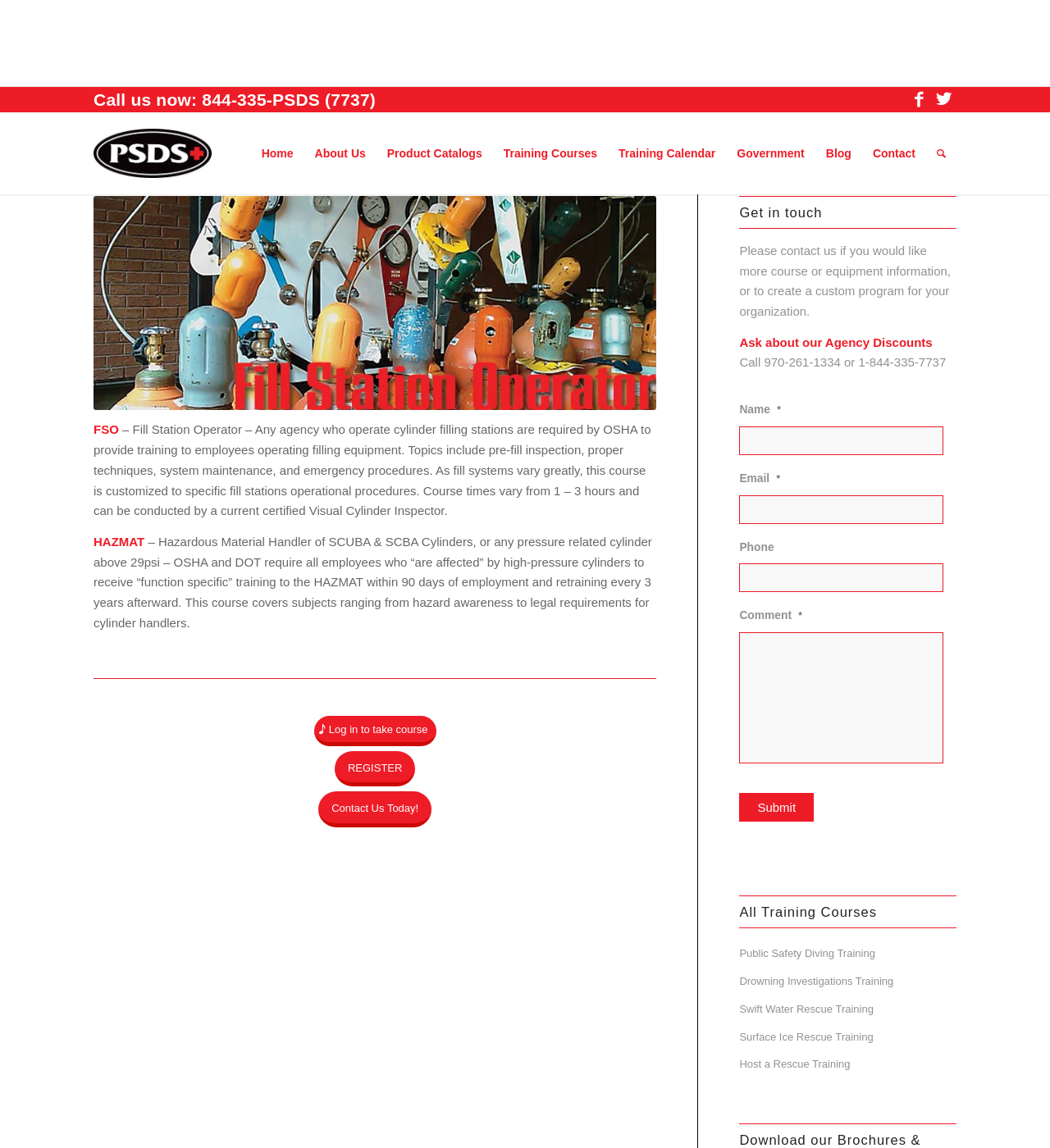Determine the bounding box coordinates of the region to click in order to accomplish the following instruction: "View the Projects page". Provide the coordinates as four float numbers between 0 and 1, specifically [left, top, right, bottom].

None